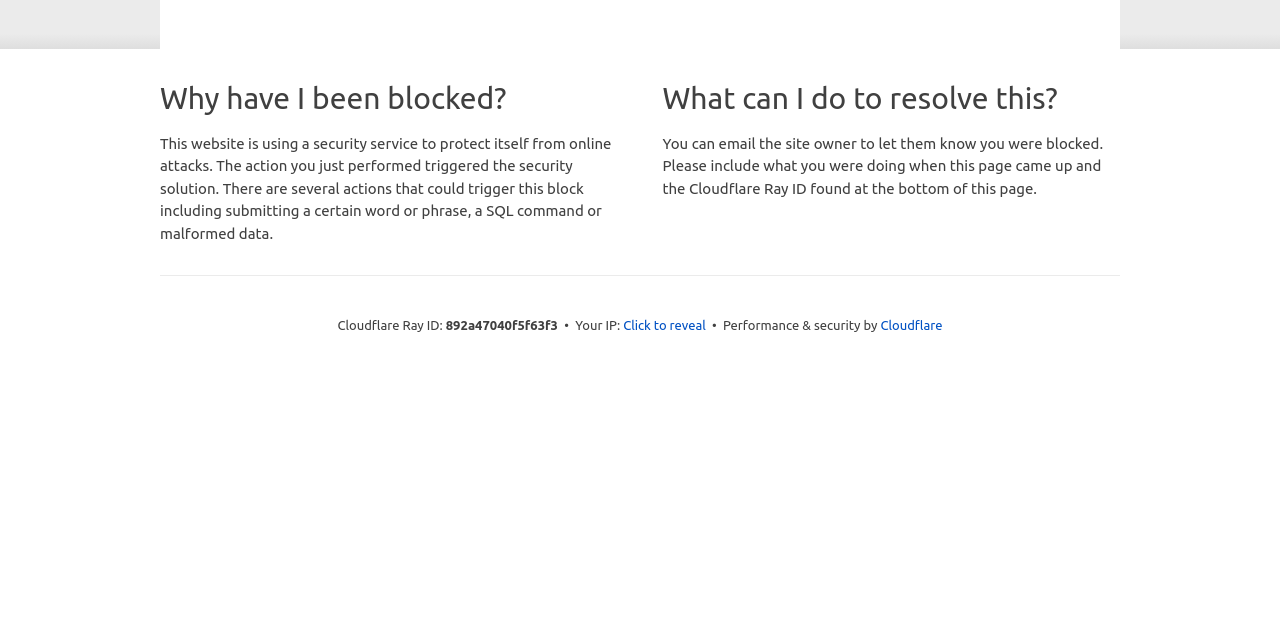Determine the bounding box coordinates of the UI element that matches the following description: "Click to reveal". The coordinates should be four float numbers between 0 and 1 in the format [left, top, right, bottom].

[0.487, 0.495, 0.551, 0.525]